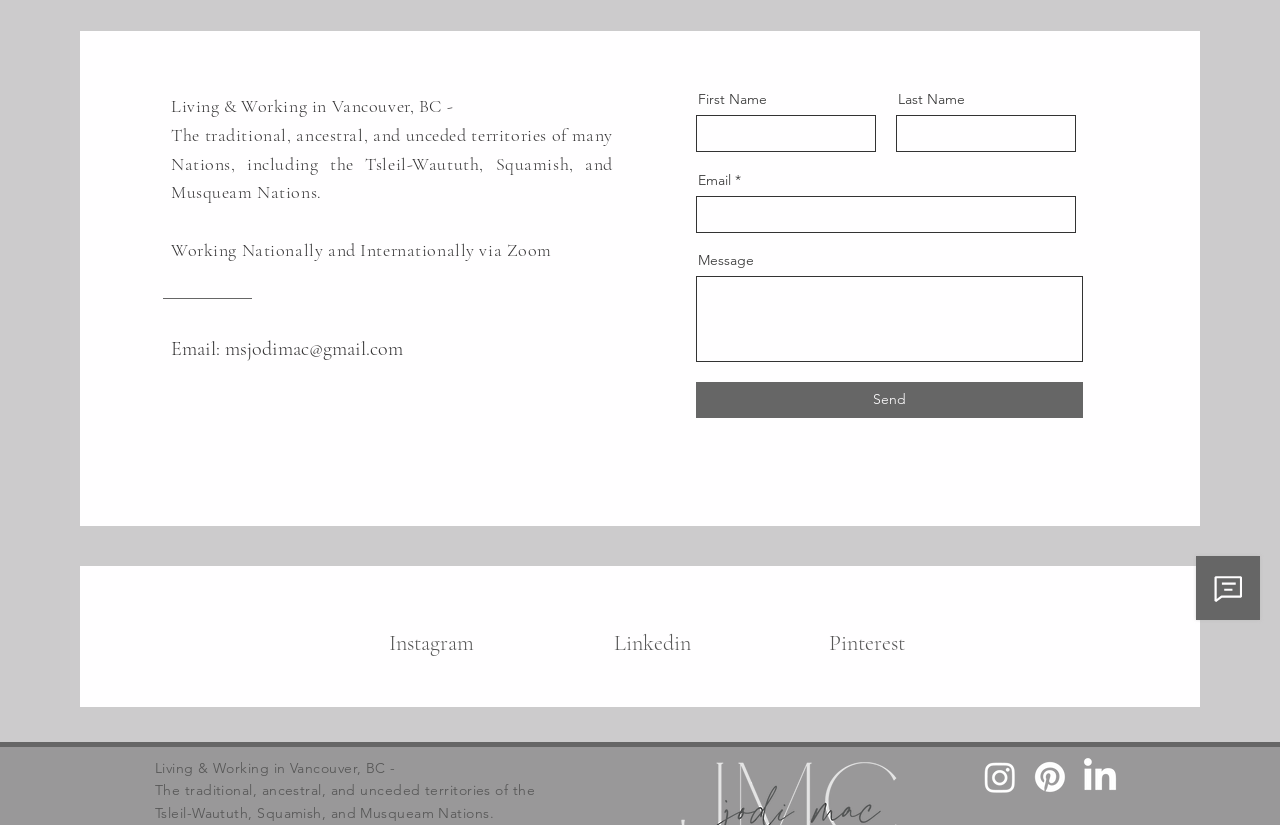Predict the bounding box of the UI element that fits this description: "Instagram".

[0.304, 0.764, 0.37, 0.795]